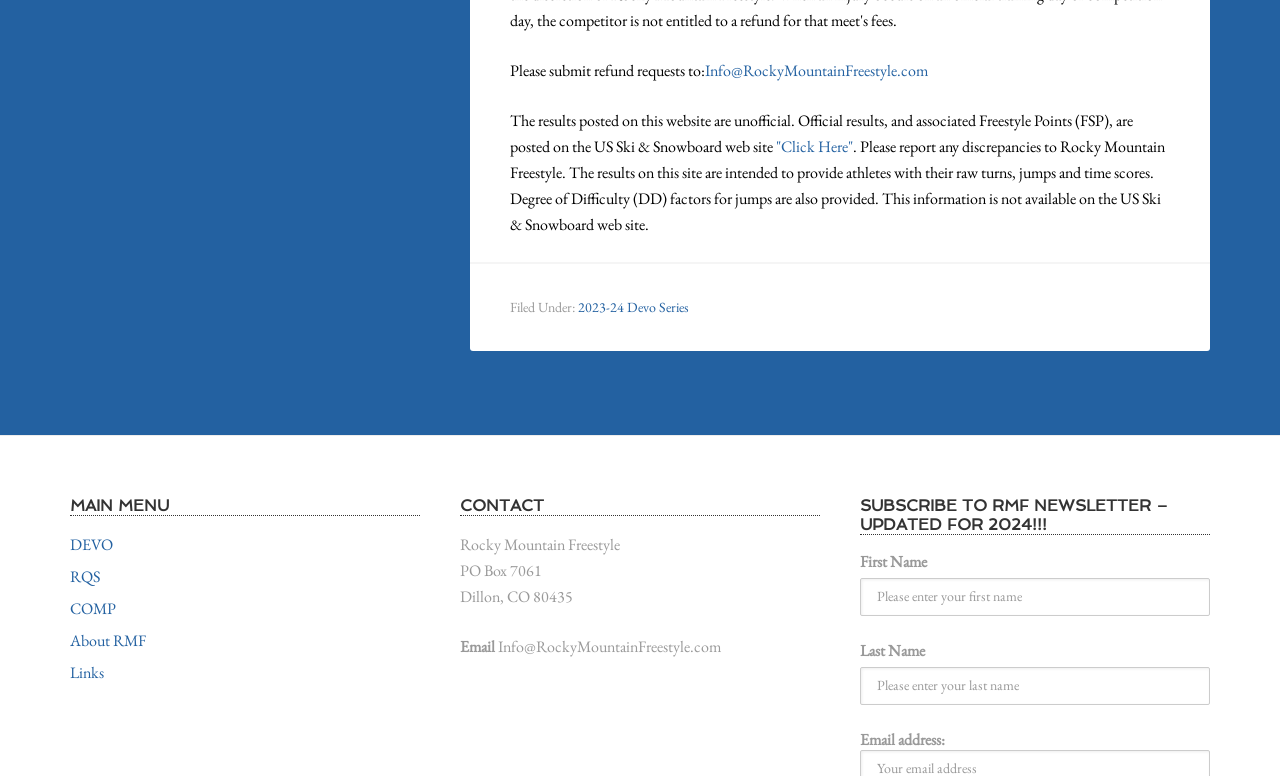Given the element description DEVO, identify the bounding box coordinates for the UI element on the webpage screenshot. The format should be (top-left x, top-left y, bottom-right x, bottom-right y), with values between 0 and 1.

[0.055, 0.688, 0.088, 0.715]